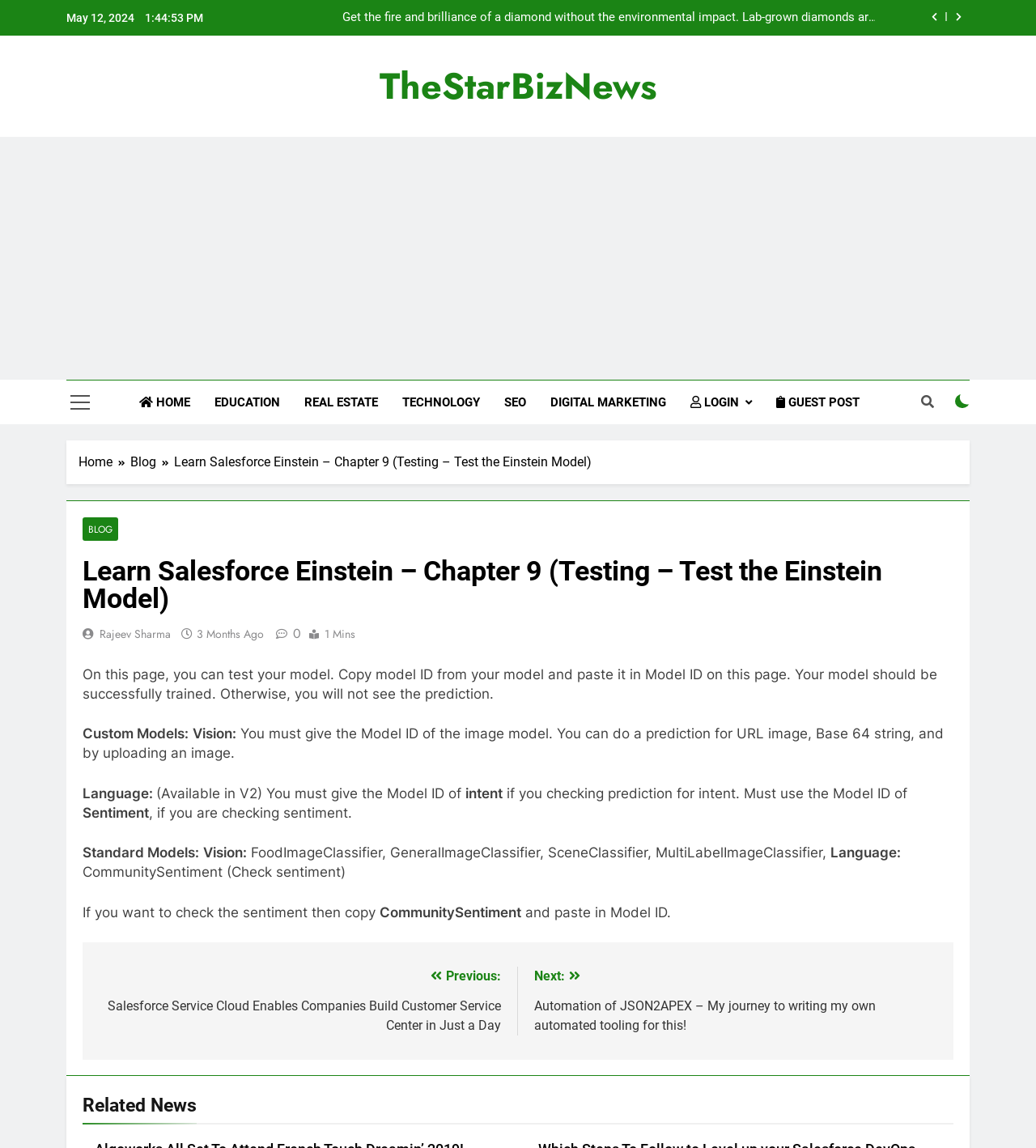Find the bounding box coordinates of the area to click in order to follow the instruction: "Check the related news".

[0.08, 0.951, 0.92, 0.98]